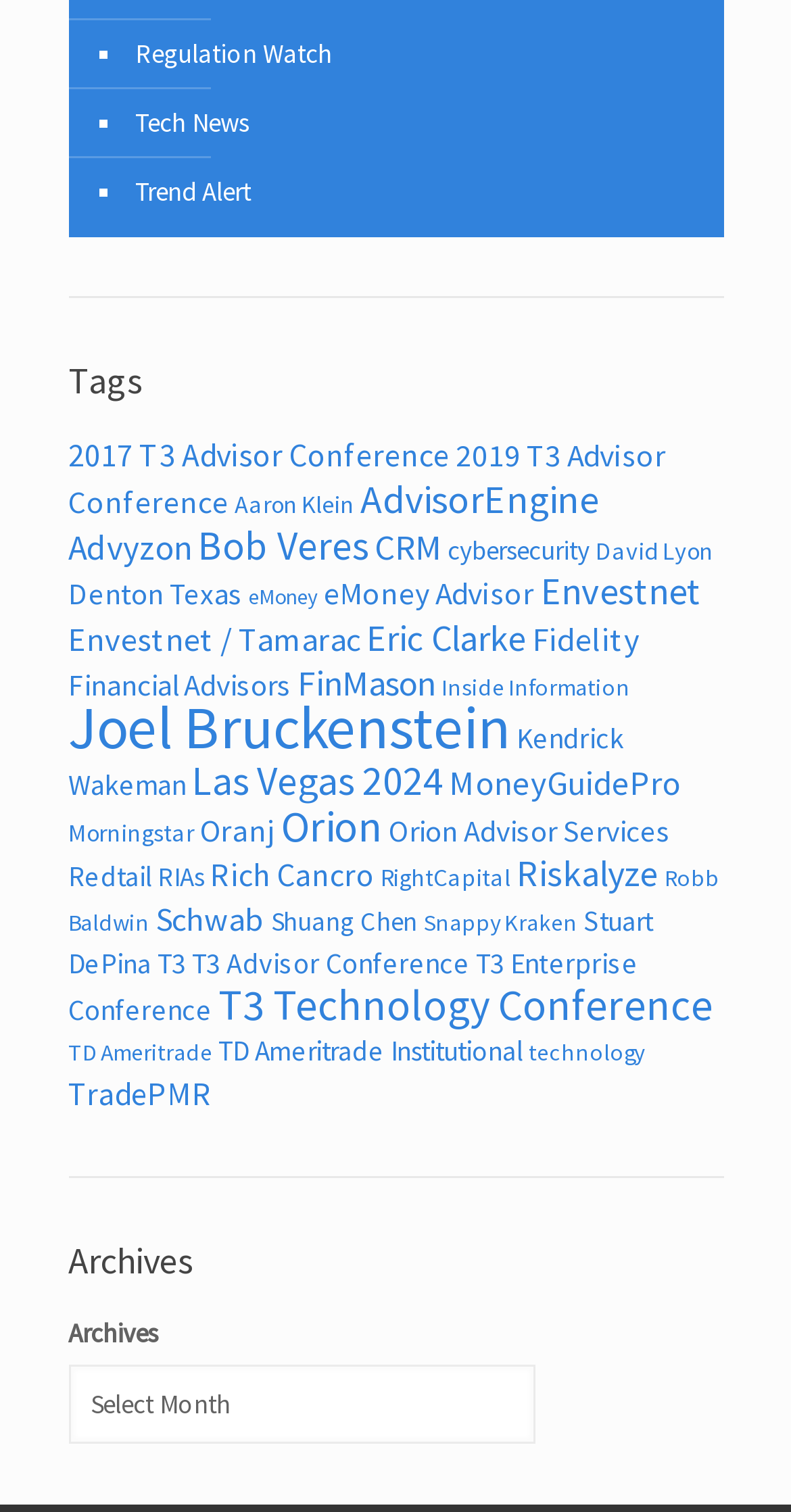Determine the coordinates of the bounding box for the clickable area needed to execute this instruction: "Click on Regulation Watch".

[0.163, 0.014, 0.888, 0.06]